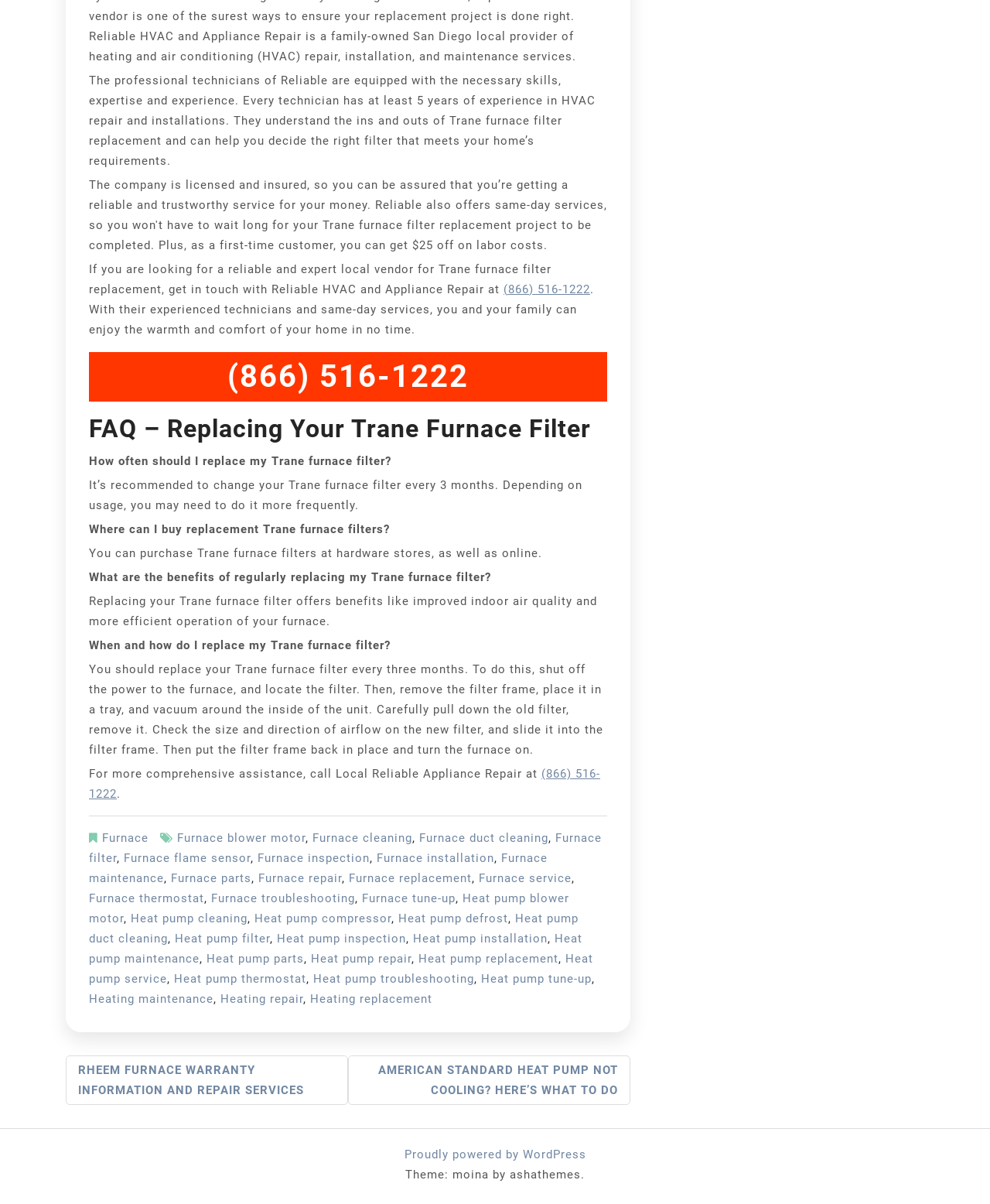Give a one-word or short-phrase answer to the following question: 
What is the phone number to contact Reliable HVAC and Appliance Repair?

(866) 516-1222